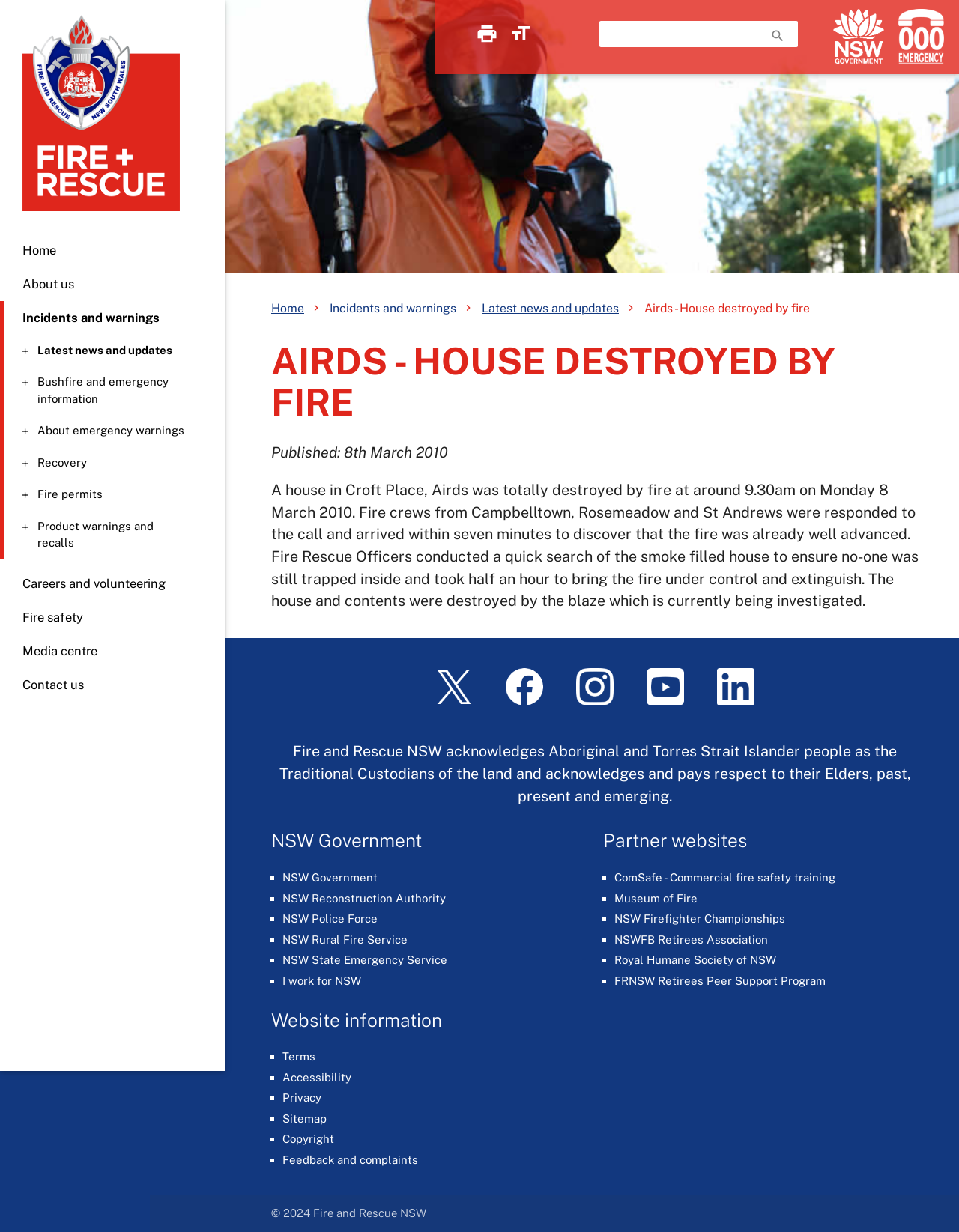Please provide a one-word or phrase answer to the question: 
How long did it take to bring the fire under control?

Half an hour